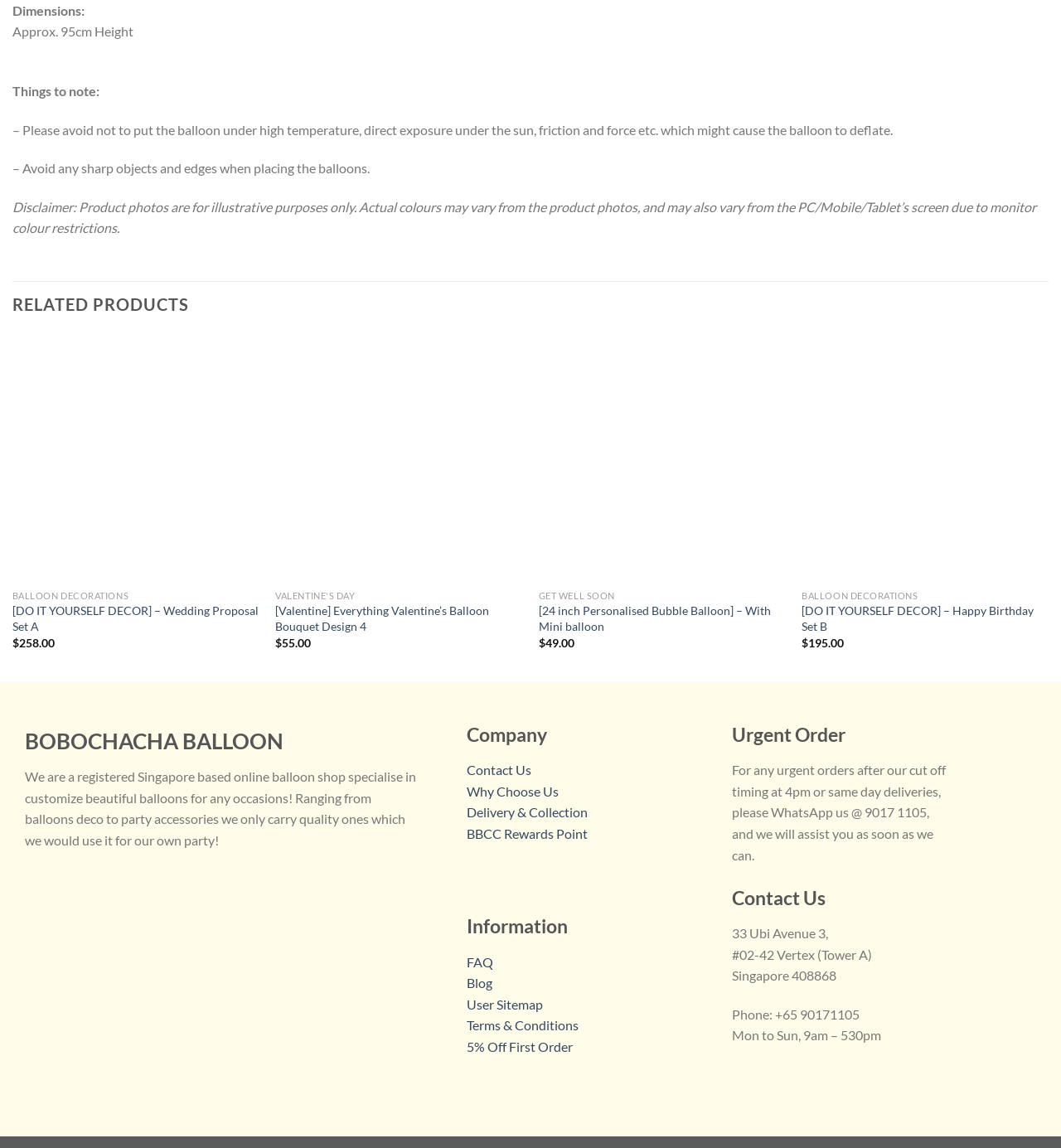Pinpoint the bounding box coordinates for the area that should be clicked to perform the following instruction: "View '[DO IT YOURSELF DECOR] – Wedding Proposal Set A'".

[0.012, 0.291, 0.244, 0.506]